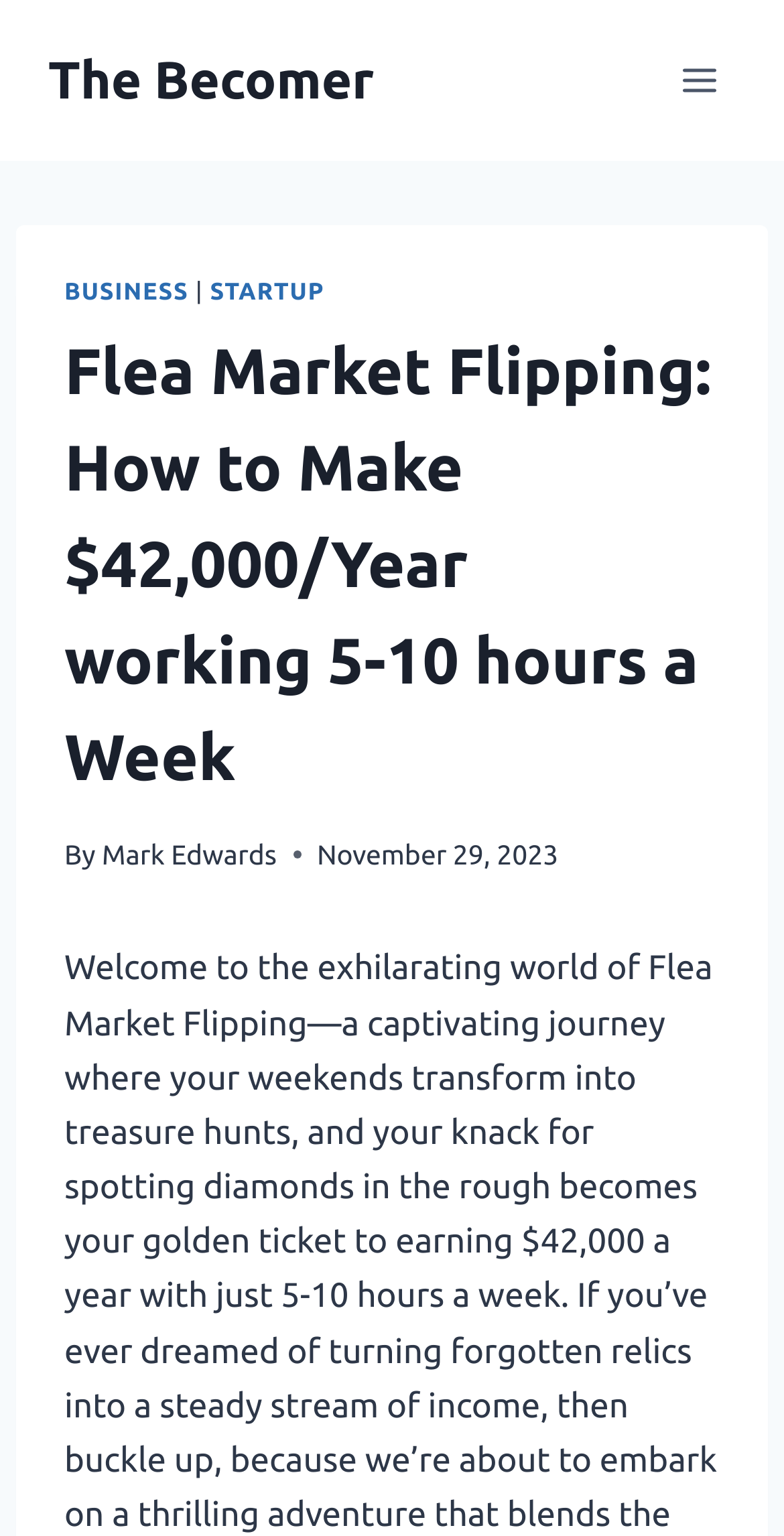With reference to the image, please provide a detailed answer to the following question: Is the menu expanded?

I found that the menu is not expanded by looking at the button with the text 'Open menu' which has an attribute 'expanded' set to 'False'.